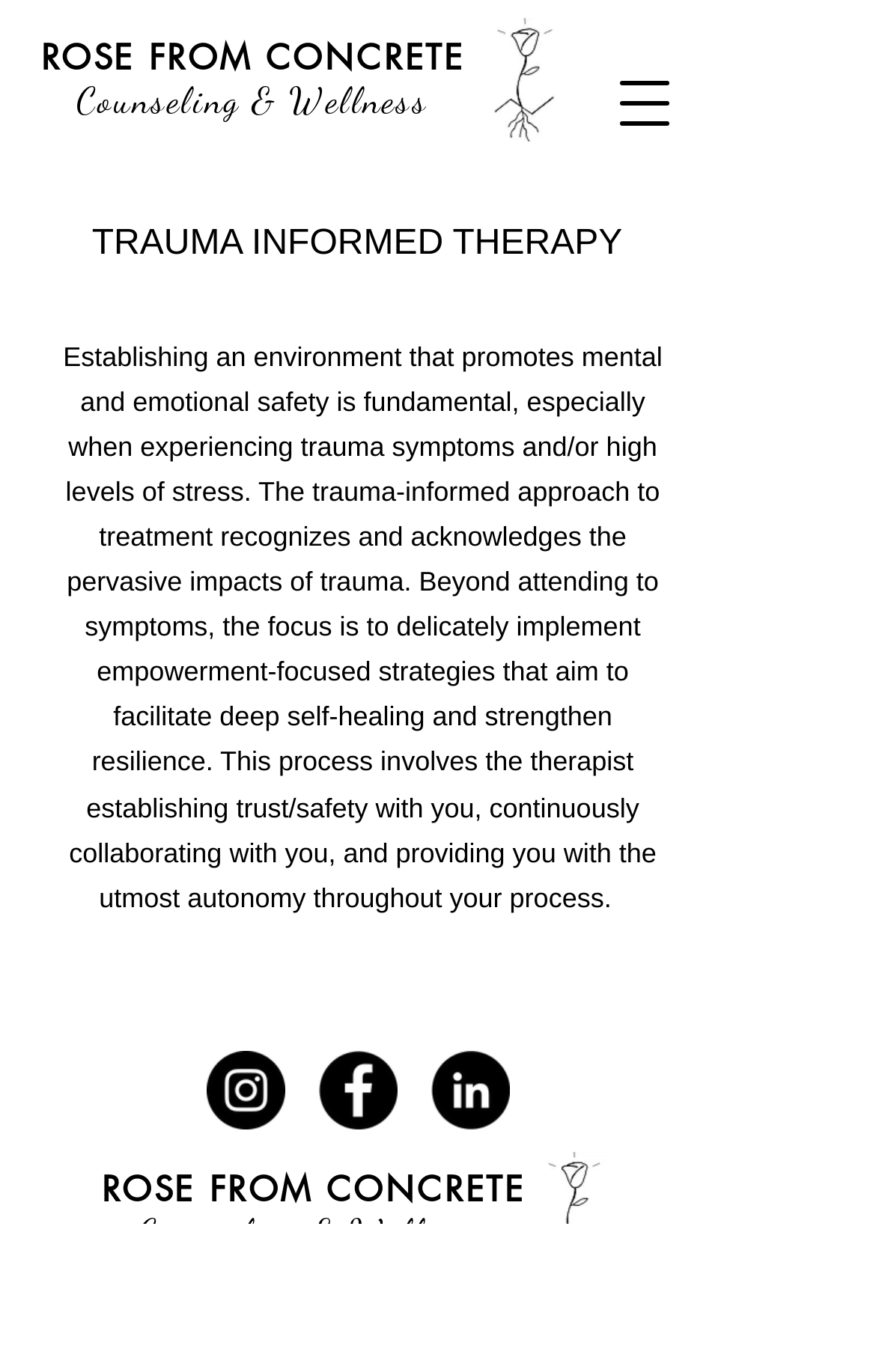Highlight the bounding box of the UI element that corresponds to this description: "aria-label="Facebook"".

[0.364, 0.765, 0.454, 0.823]